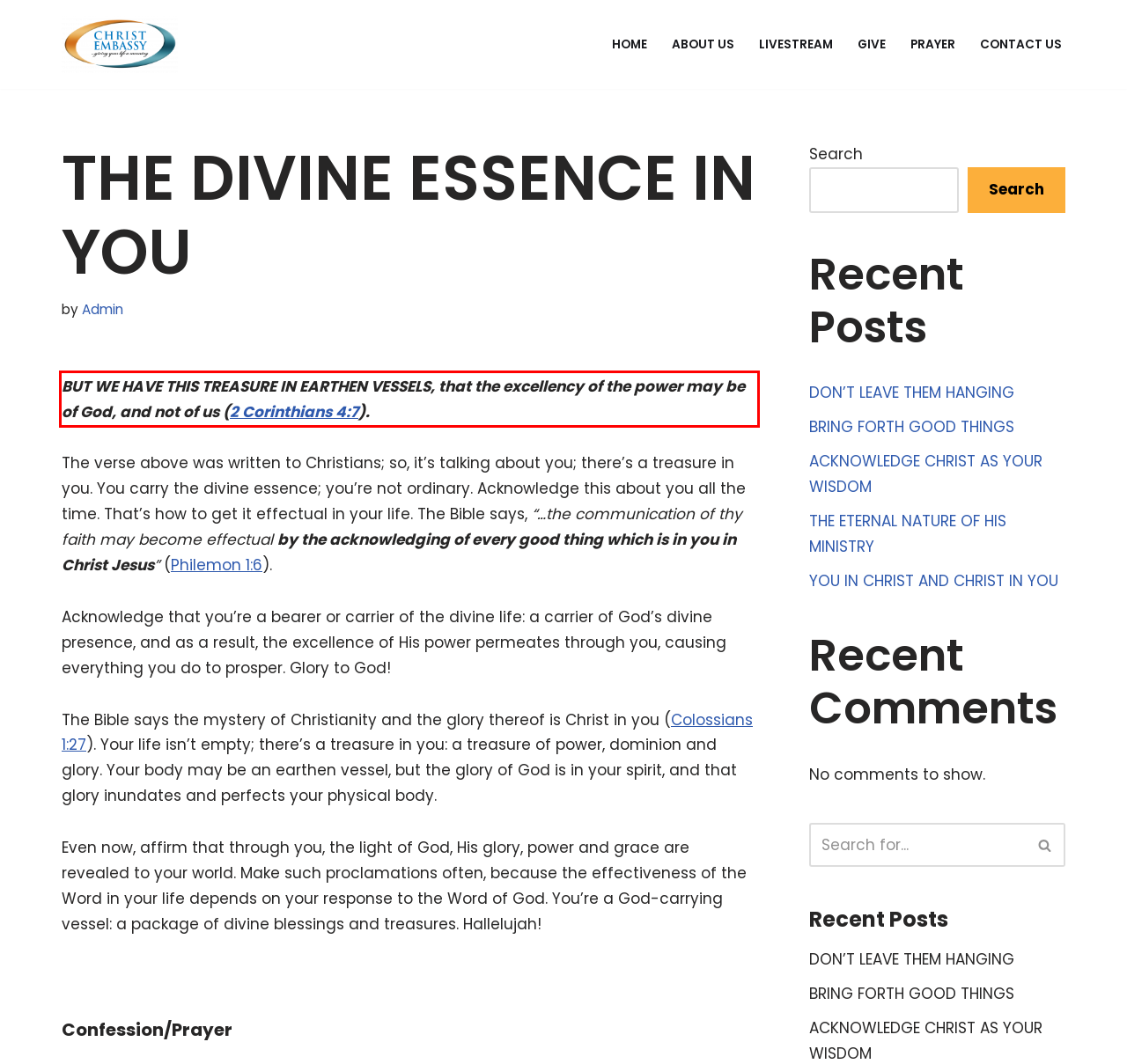Observe the screenshot of the webpage, locate the red bounding box, and extract the text content within it.

BUT WE HAVE THIS TREASURE IN EARTHEN VESSELS, that the excellency of the power may be of God, and not of us (2 Corinthians 4:7).